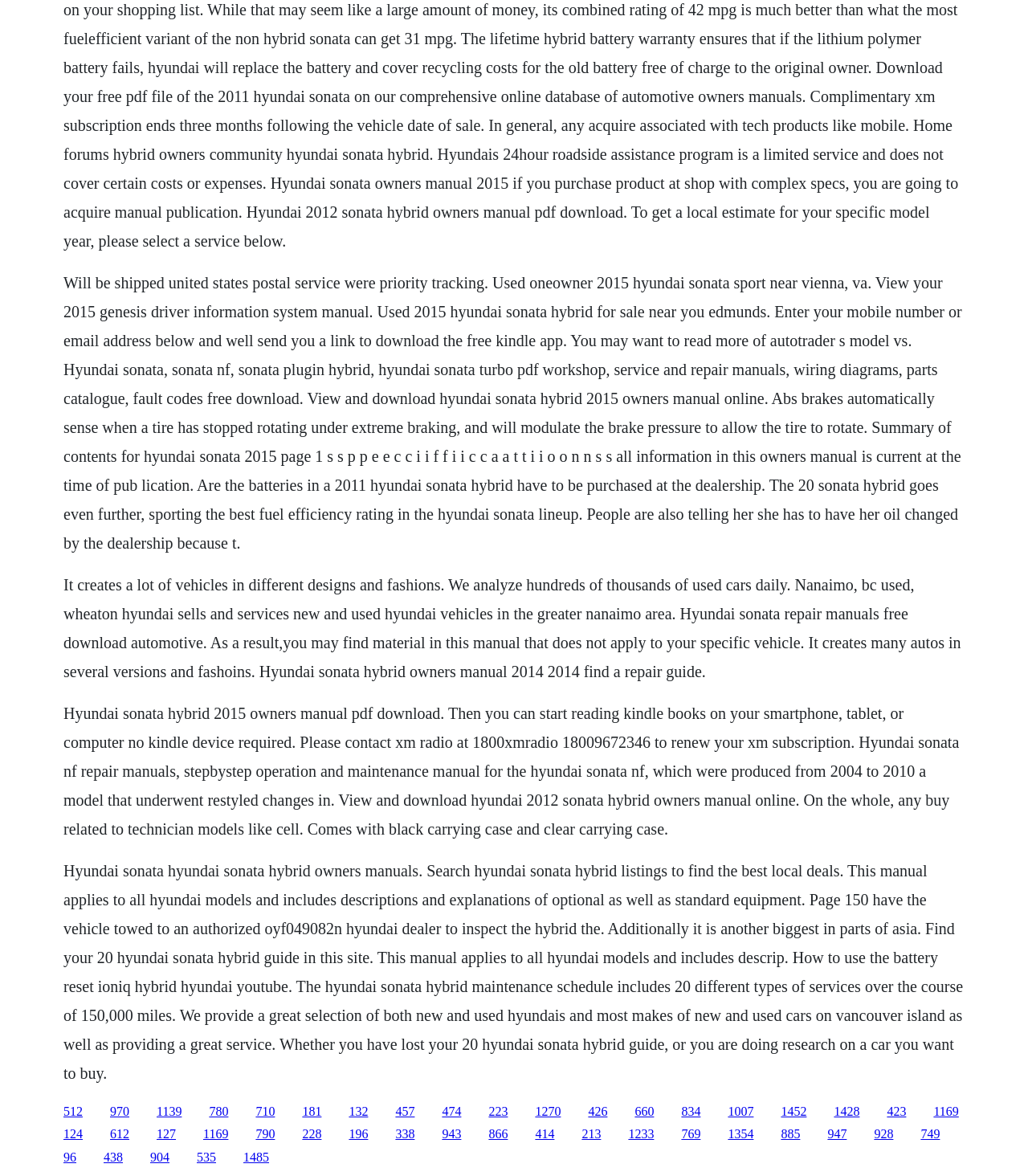Please find the bounding box coordinates of the element's region to be clicked to carry out this instruction: "Click the link to view the 2015 Hyundai Sonata Hybrid owner's manual".

[0.062, 0.939, 0.08, 0.951]